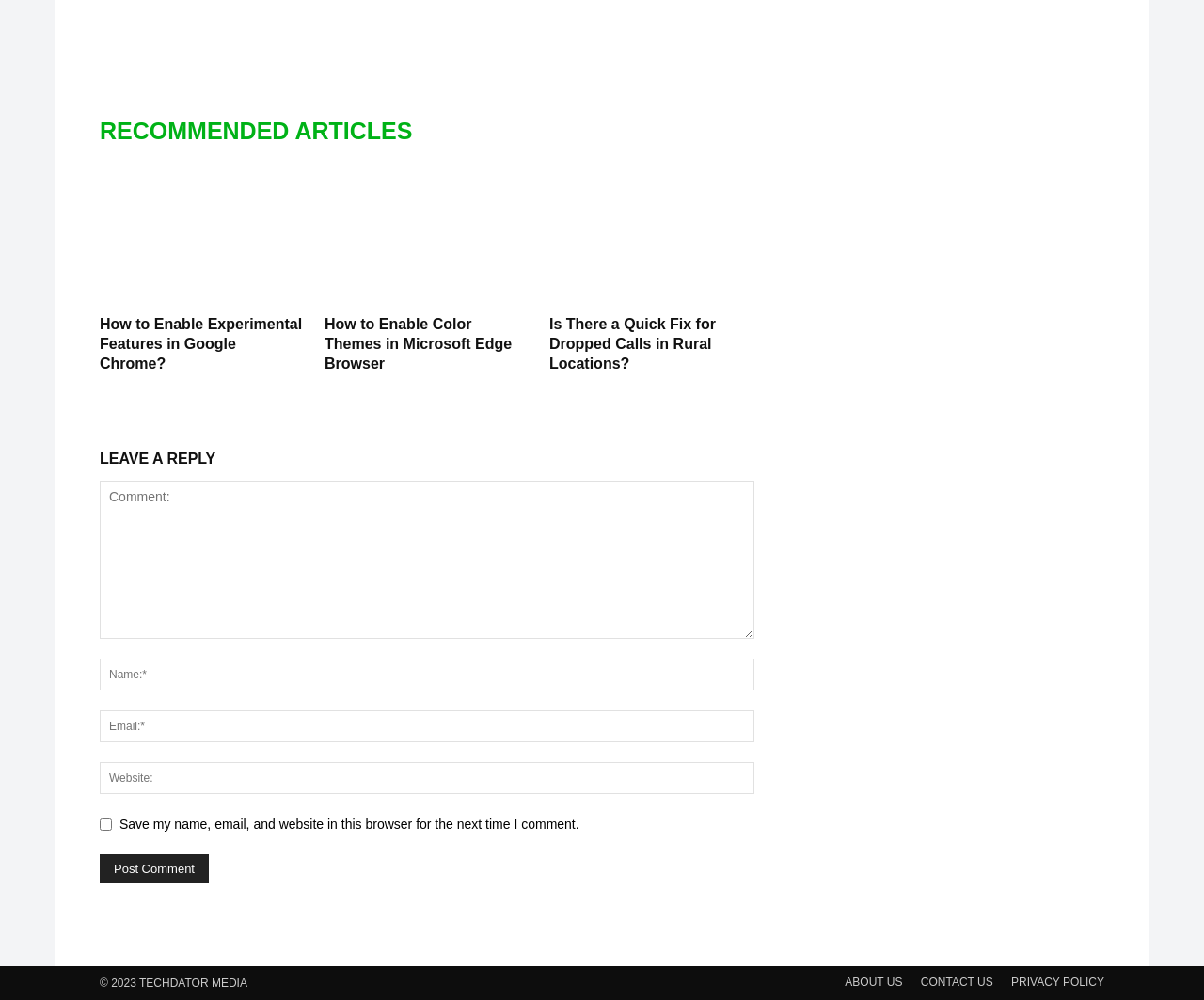Please examine the image and provide a detailed answer to the question: How many recommended articles are there?

I counted the number of links under the 'RECOMMENDED ARTICLES' heading, and there are three links: 'How to Enable Experimental Features in Google Chrome?', 'How to Enable Color Themes in Microsoft Edge Browser', and 'Is There a Quick Fix for Dropped Calls in Rural Locations?'.